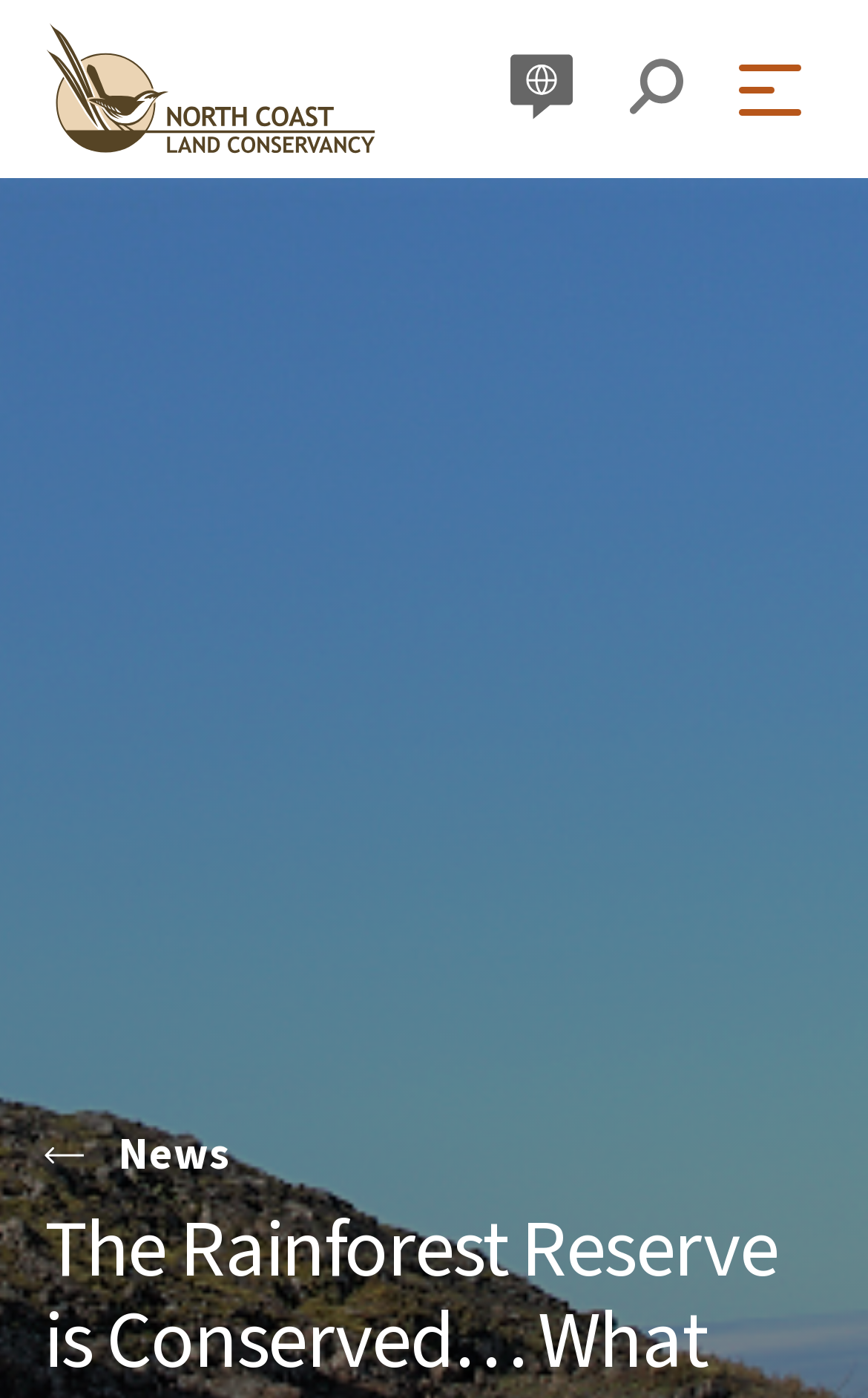Based on the visual content of the image, answer the question thoroughly: Is the menu button expanded?

The menu button is not expanded, as the 'expanded' property of the button element is set to 'False'.